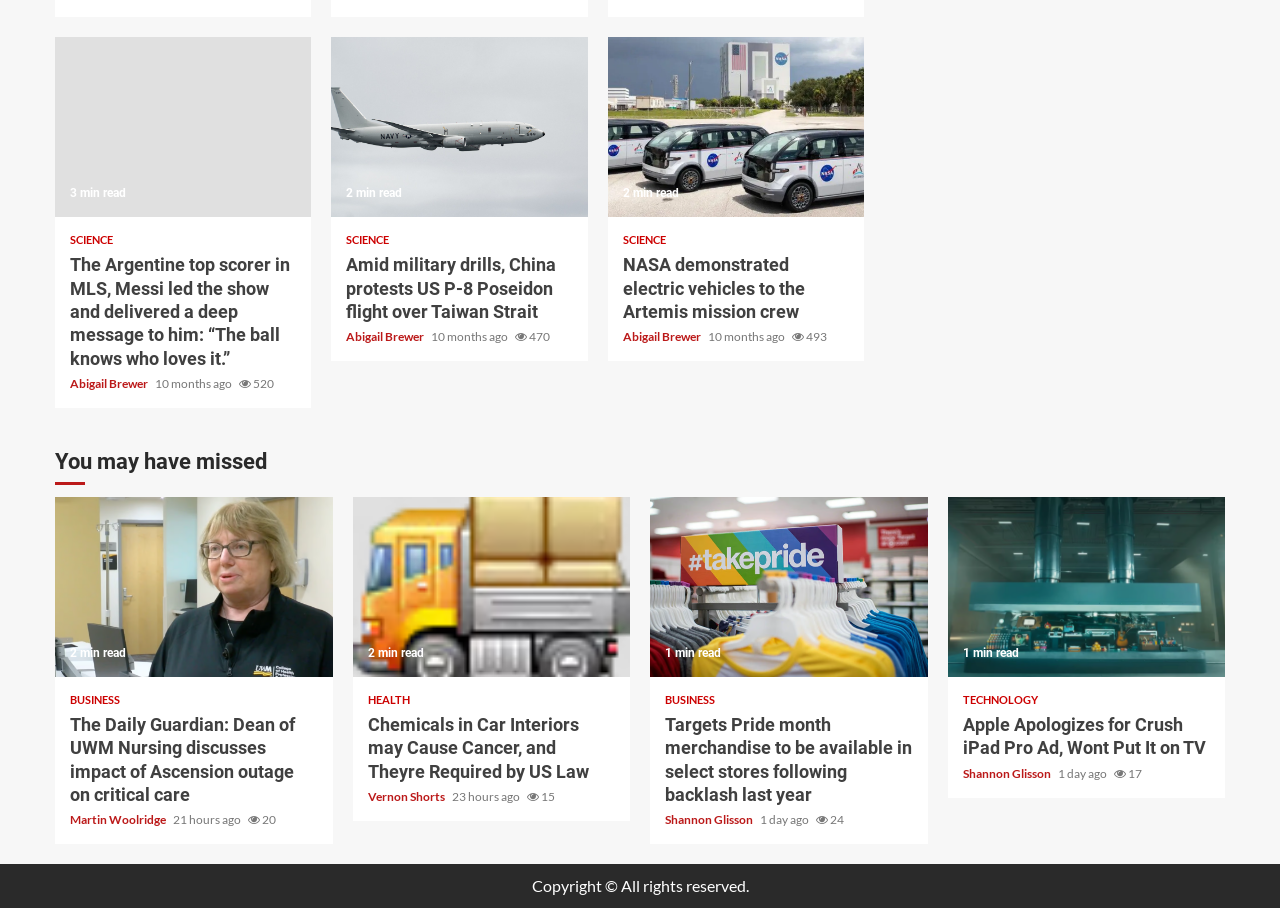Find the bounding box coordinates for the area that must be clicked to perform this action: "Visit the SCIENCE category".

[0.055, 0.258, 0.088, 0.27]